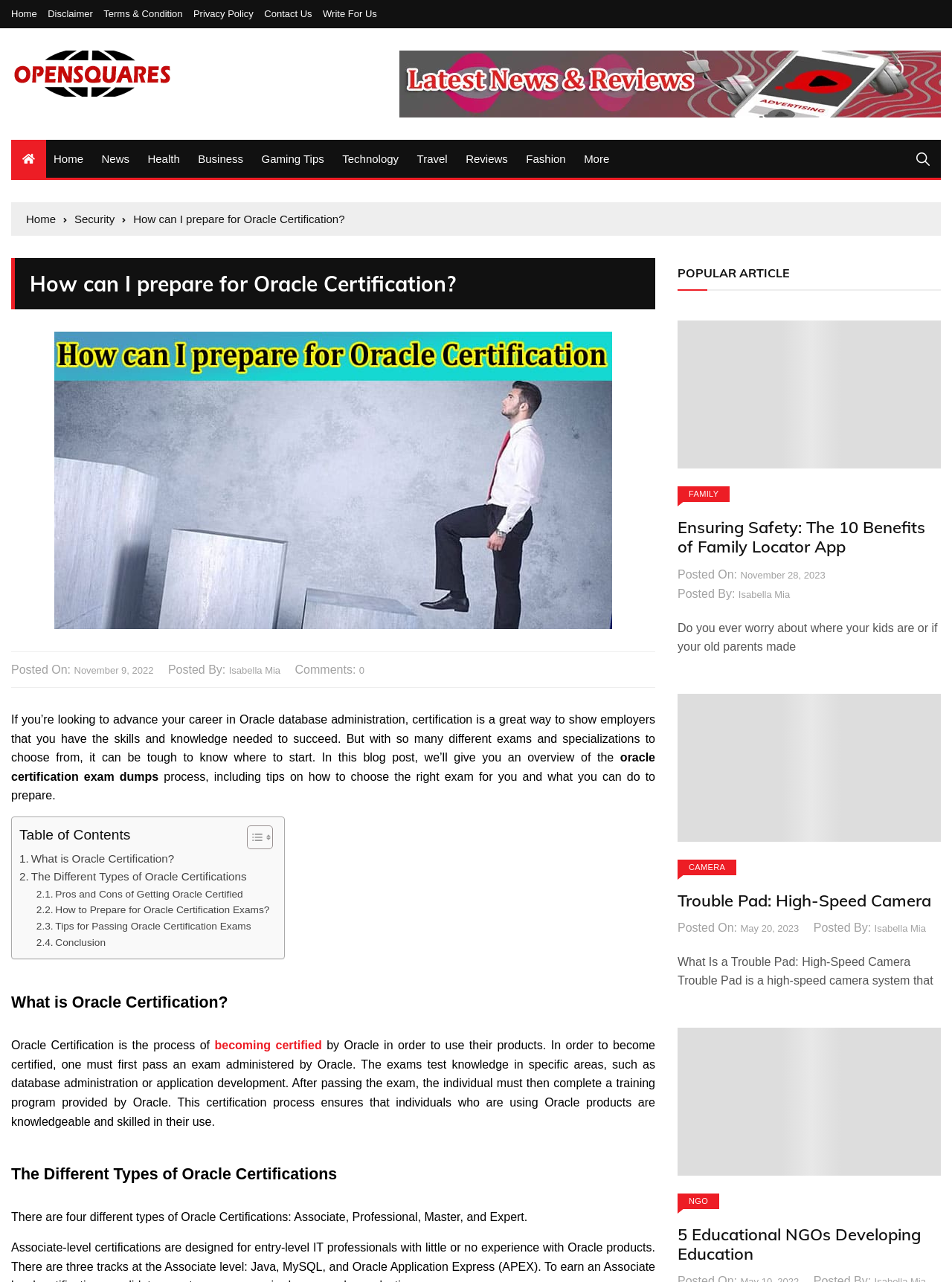Determine the bounding box coordinates of the clickable element necessary to fulfill the instruction: "Click on the 'Home' link". Provide the coordinates as four float numbers within the 0 to 1 range, i.e., [left, top, right, bottom].

[0.012, 0.007, 0.047, 0.015]